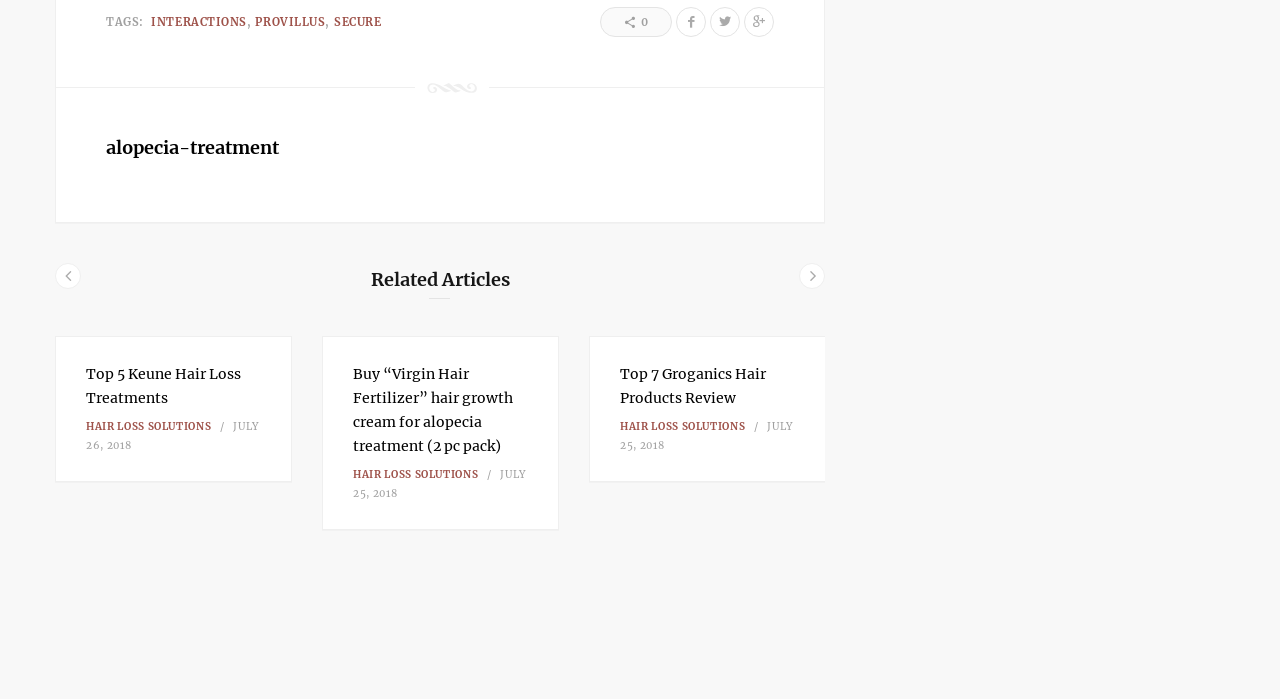Locate the bounding box coordinates of the element that should be clicked to fulfill the instruction: "Check Evelyn Lozada's zodiac sign".

None